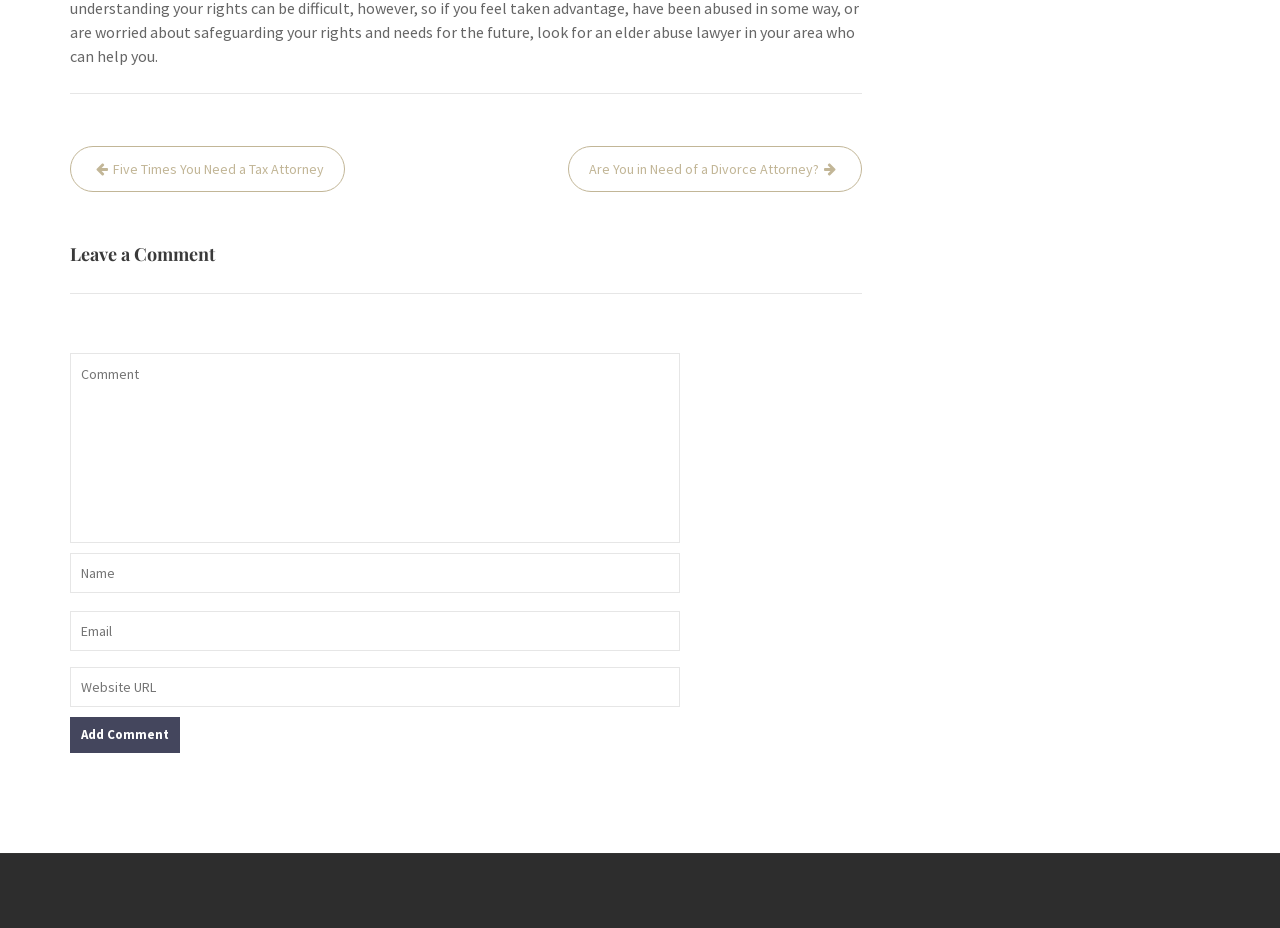Determine the bounding box coordinates for the HTML element described here: "name="submit" value="Add Comment"".

[0.055, 0.773, 0.141, 0.812]